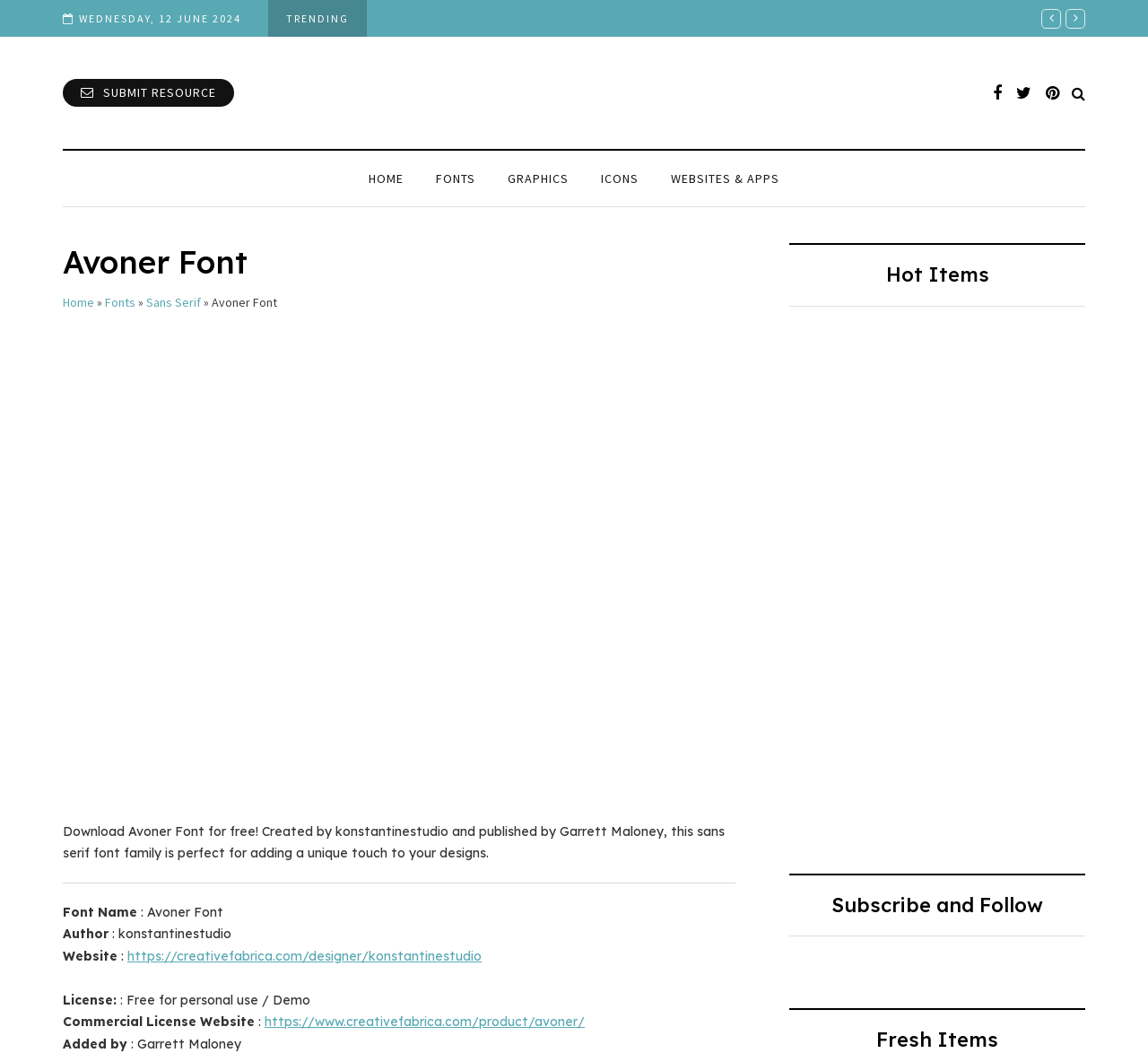Find the bounding box coordinates for the element described here: "Holiday Season Font".

[0.688, 0.829, 0.797, 0.868]